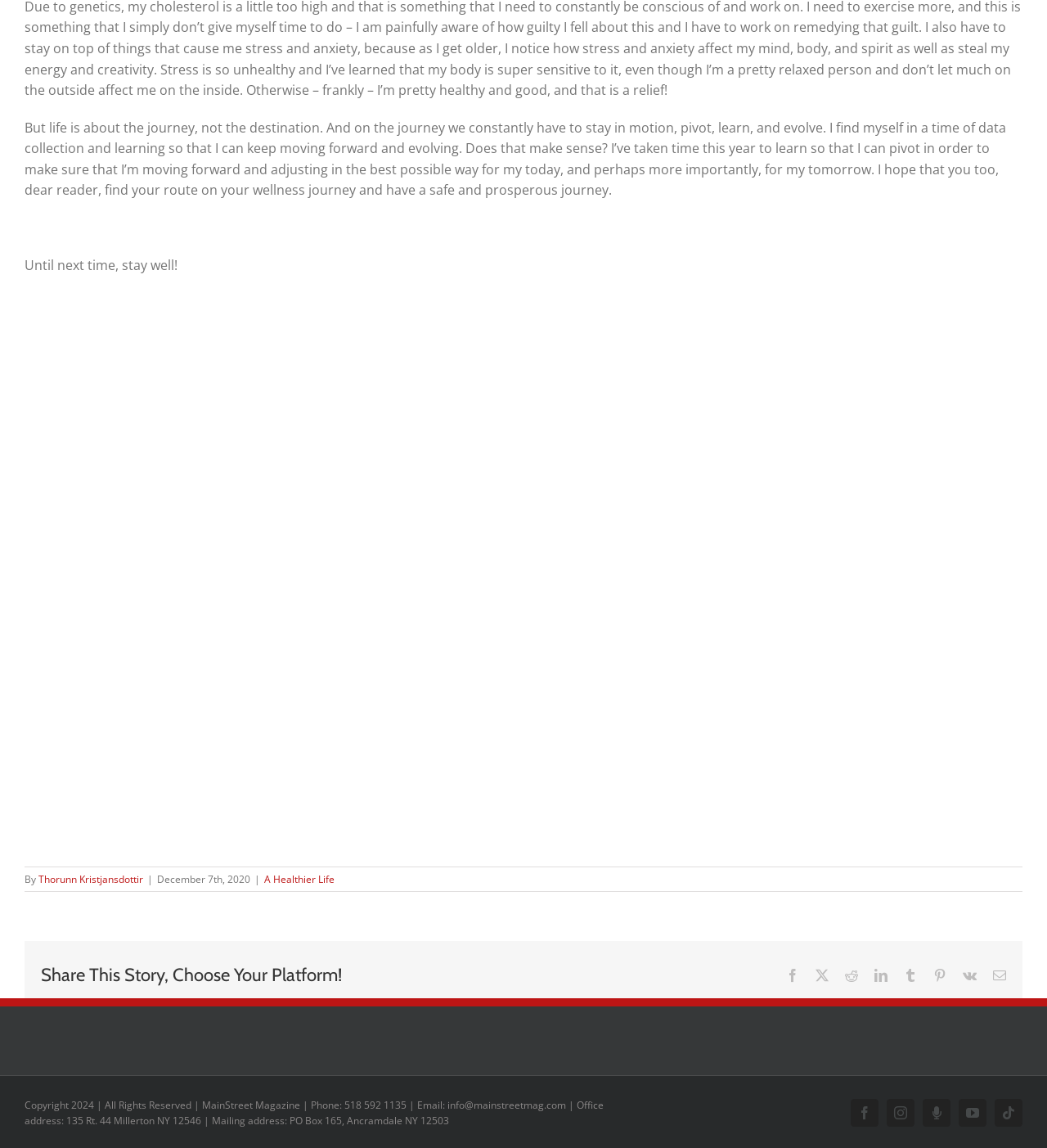Using the webpage screenshot, locate the HTML element that fits the following description and provide its bounding box: "Facebook".

[0.812, 0.958, 0.839, 0.982]